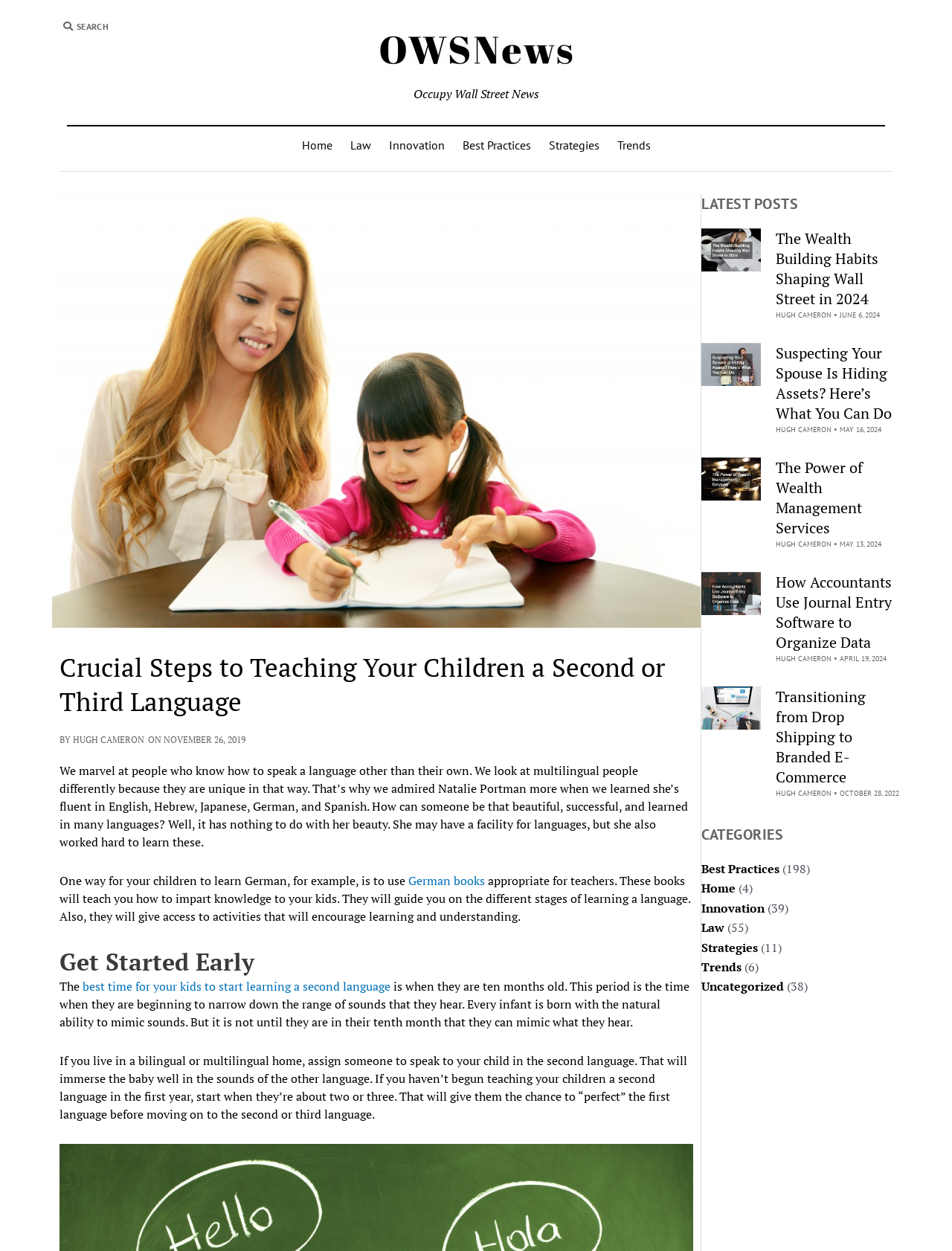Locate the UI element that matches the description Best Practices in the webpage screenshot. Return the bounding box coordinates in the format (top-left x, top-left y, bottom-right x, bottom-right y), with values ranging from 0 to 1.

[0.737, 0.688, 0.819, 0.701]